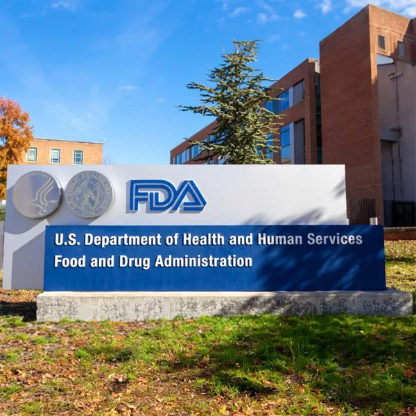What is the FDA's role?
Provide a comprehensive and detailed answer to the question.

The FDA emblem on the sign showcases the agency's vital role in ensuring the safety and efficacy of food and pharmaceutical products.